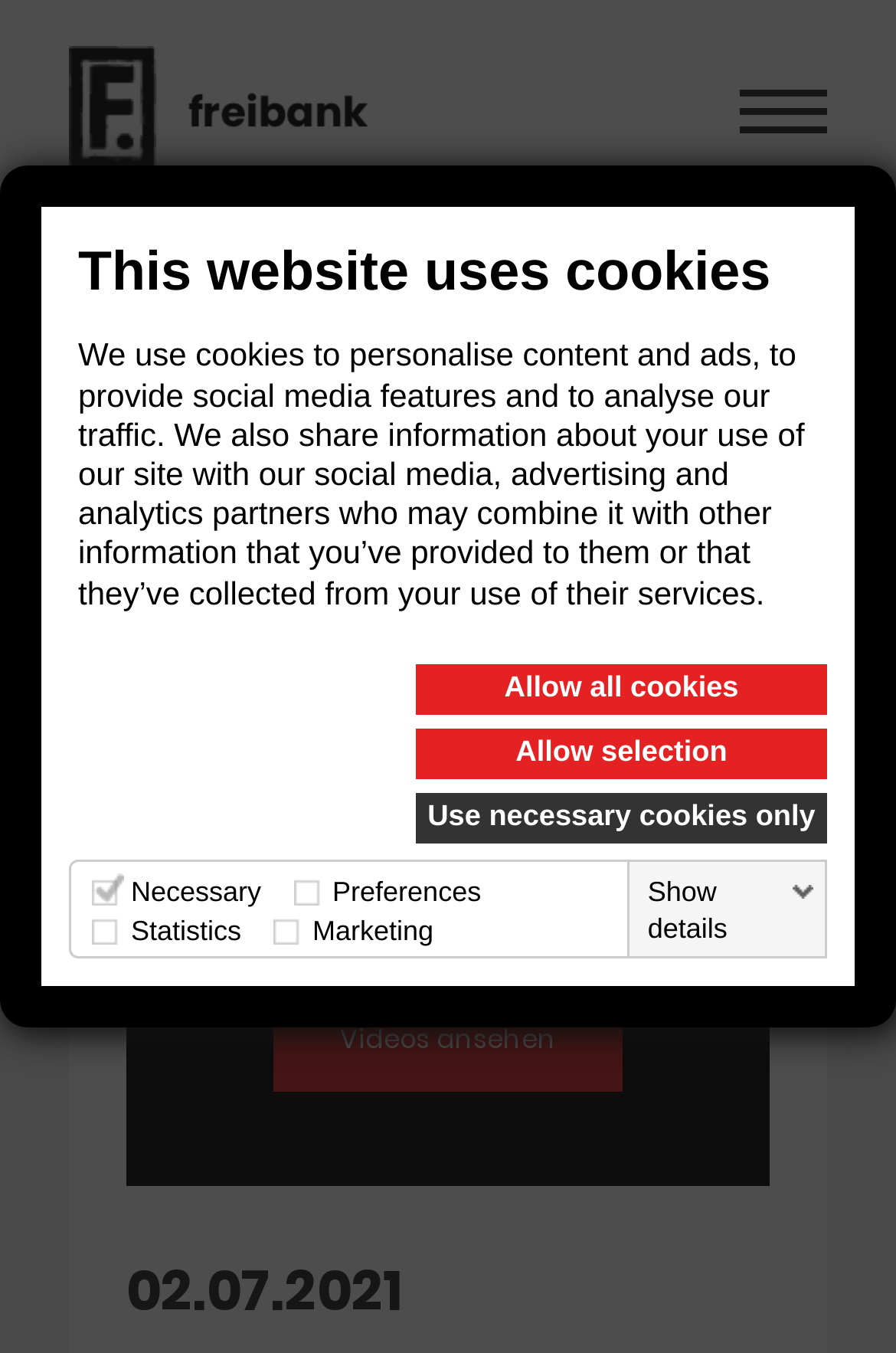Identify the bounding box coordinates of the region that needs to be clicked to carry out this instruction: "View news". Provide these coordinates as four float numbers ranging from 0 to 1, i.e., [left, top, right, bottom].

[0.077, 0.163, 0.923, 0.36]